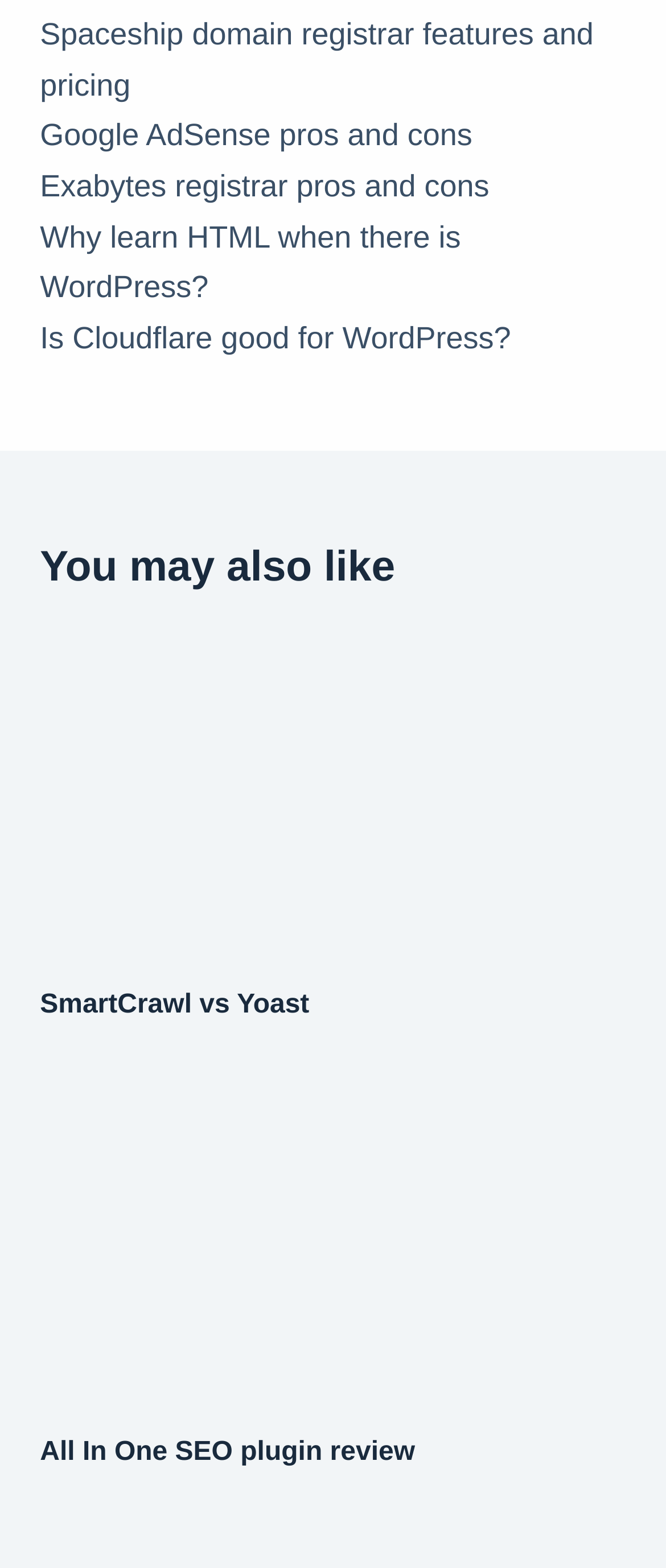Use the details in the image to answer the question thoroughly: 
How many links are there in the 'You may also like' section?

I found a heading element with text 'You may also like' and counted the number of link elements that follow it. There are five link elements with IDs 425, 426, 427, 428, and 429.